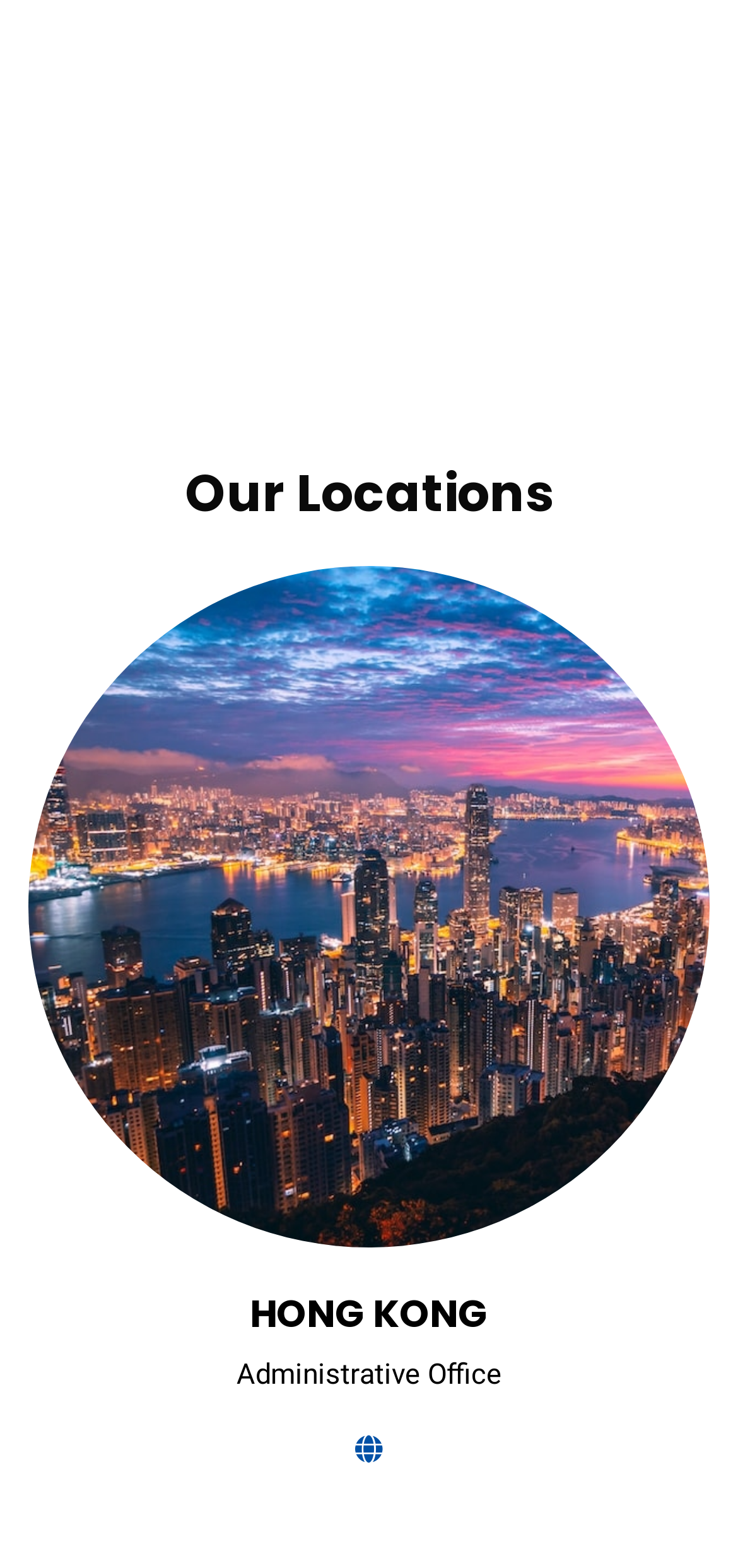Please respond in a single word or phrase: 
What is the name of the administrative office?

Administrative Office